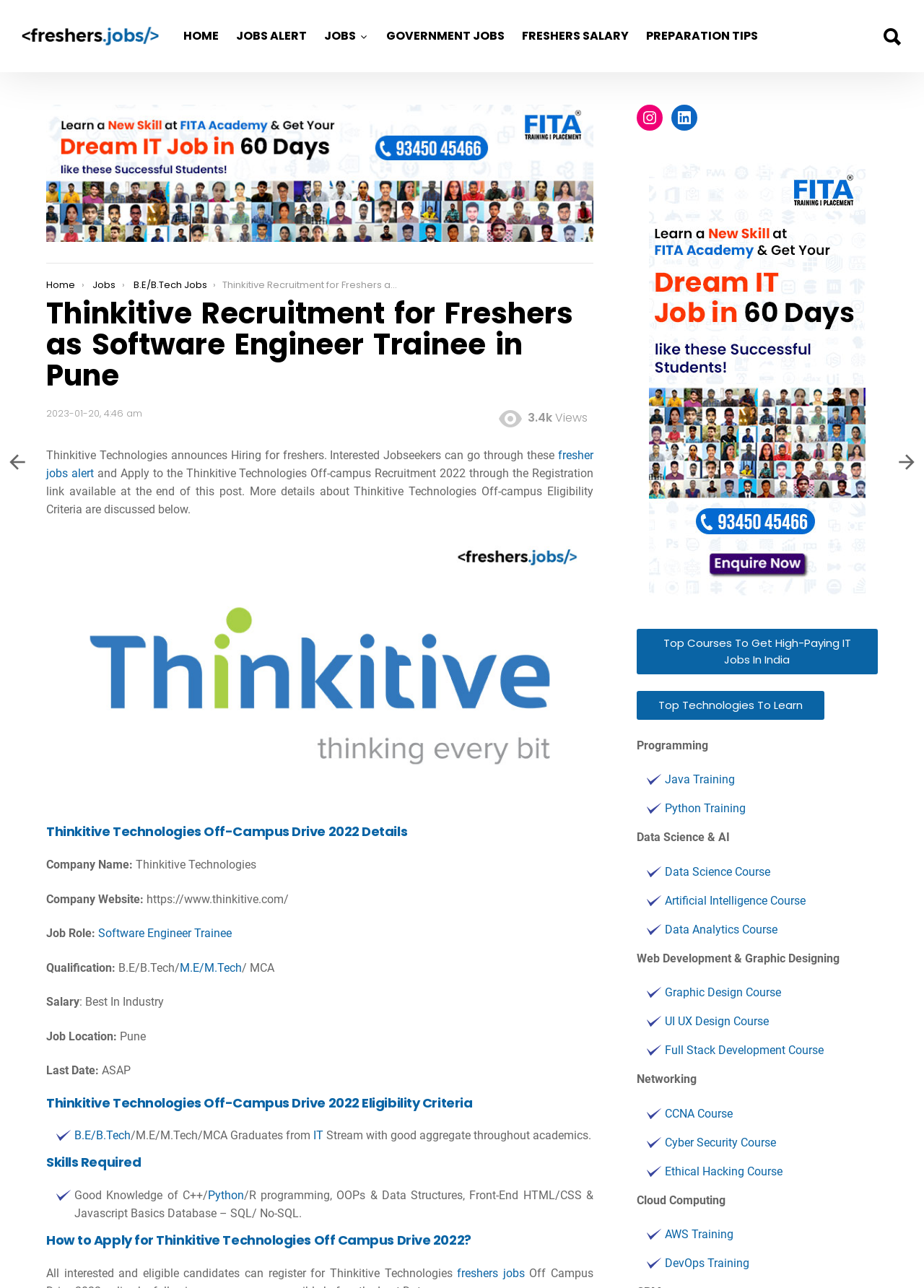Identify and extract the heading text of the webpage.

Thinkitive Recruitment for Freshers as Software Engineer Trainee in Pune